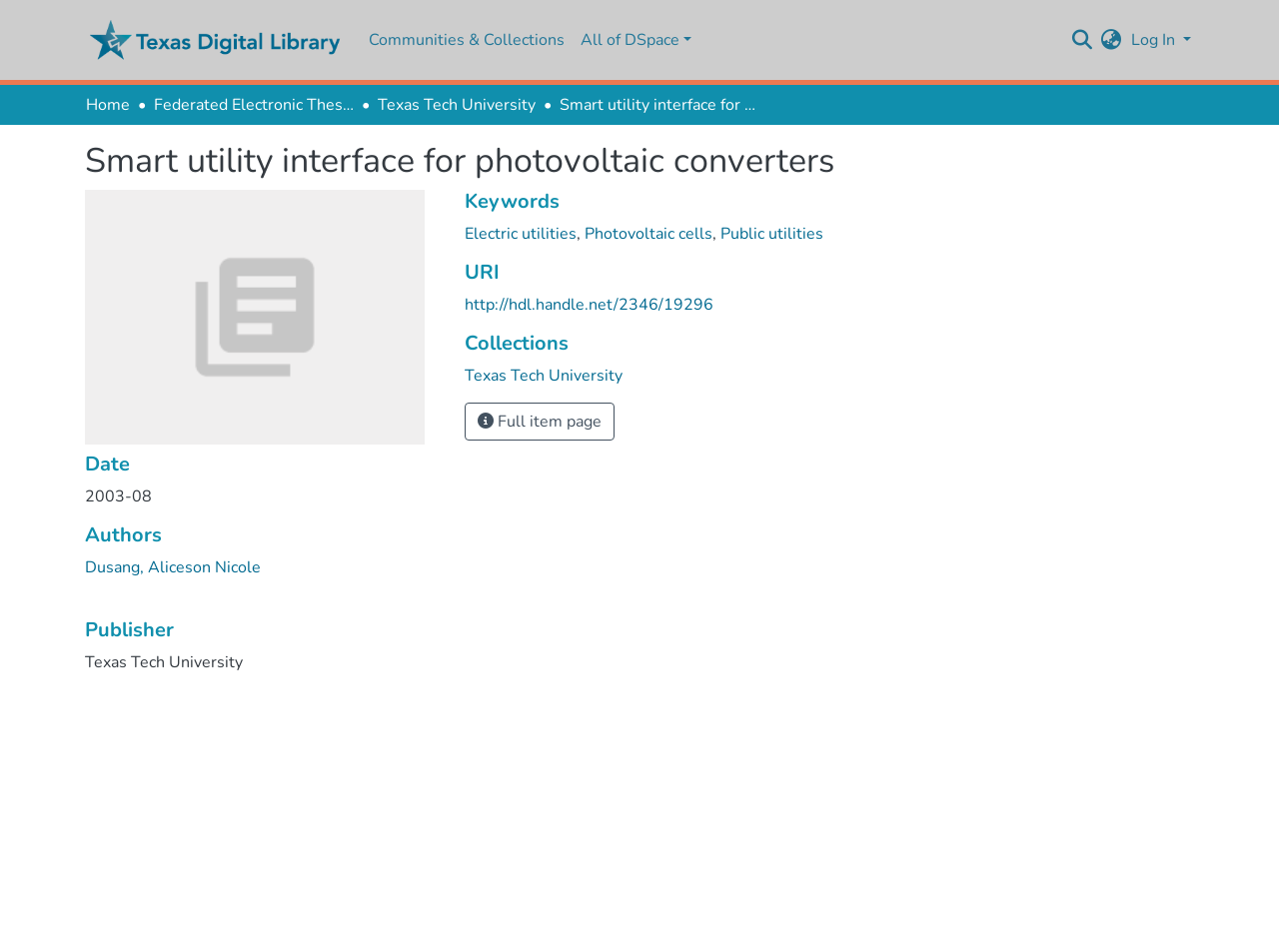What is the name of the repository logo? Analyze the screenshot and reply with just one word or a short phrase.

Repository logo